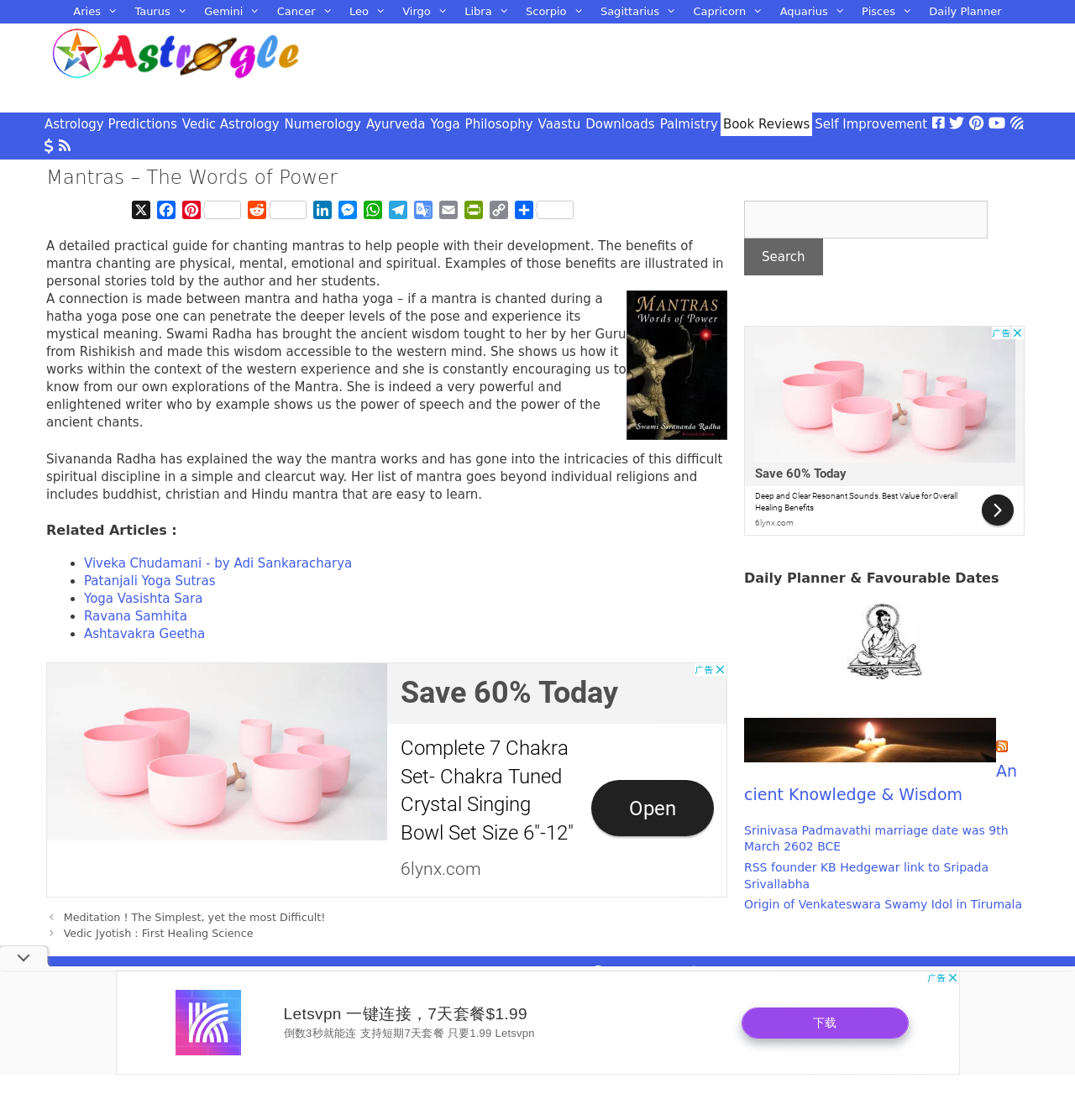Bounding box coordinates are specified in the format (top-left x, top-left y, bottom-right x, bottom-right y). All values are floating point numbers bounded between 0 and 1. Please provide the bounding box coordinate of the region this sentence describes: name="sa" value="Search"

[0.692, 0.213, 0.765, 0.246]